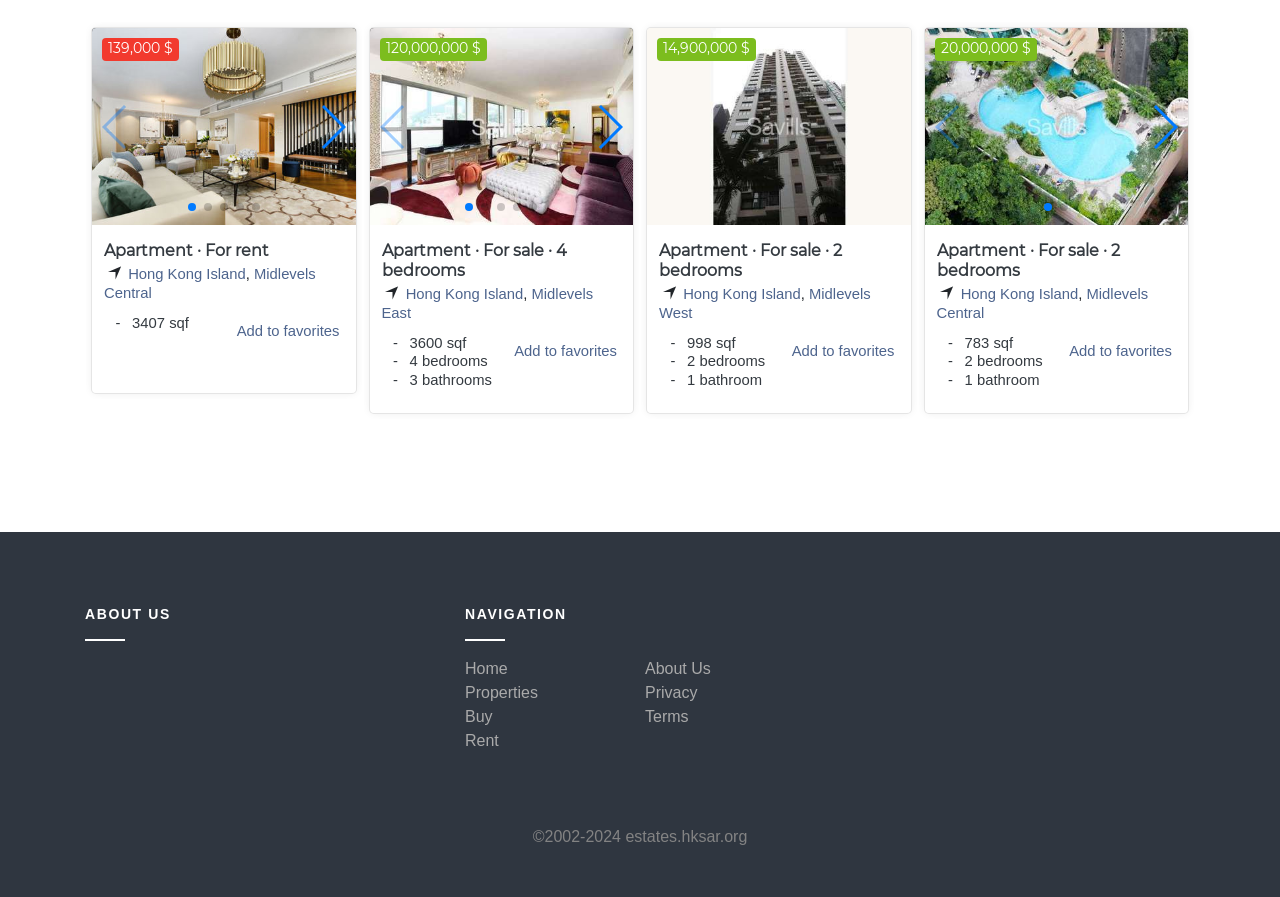Respond with a single word or phrase:
What is the price of the first apartment for rent?

139,000 $